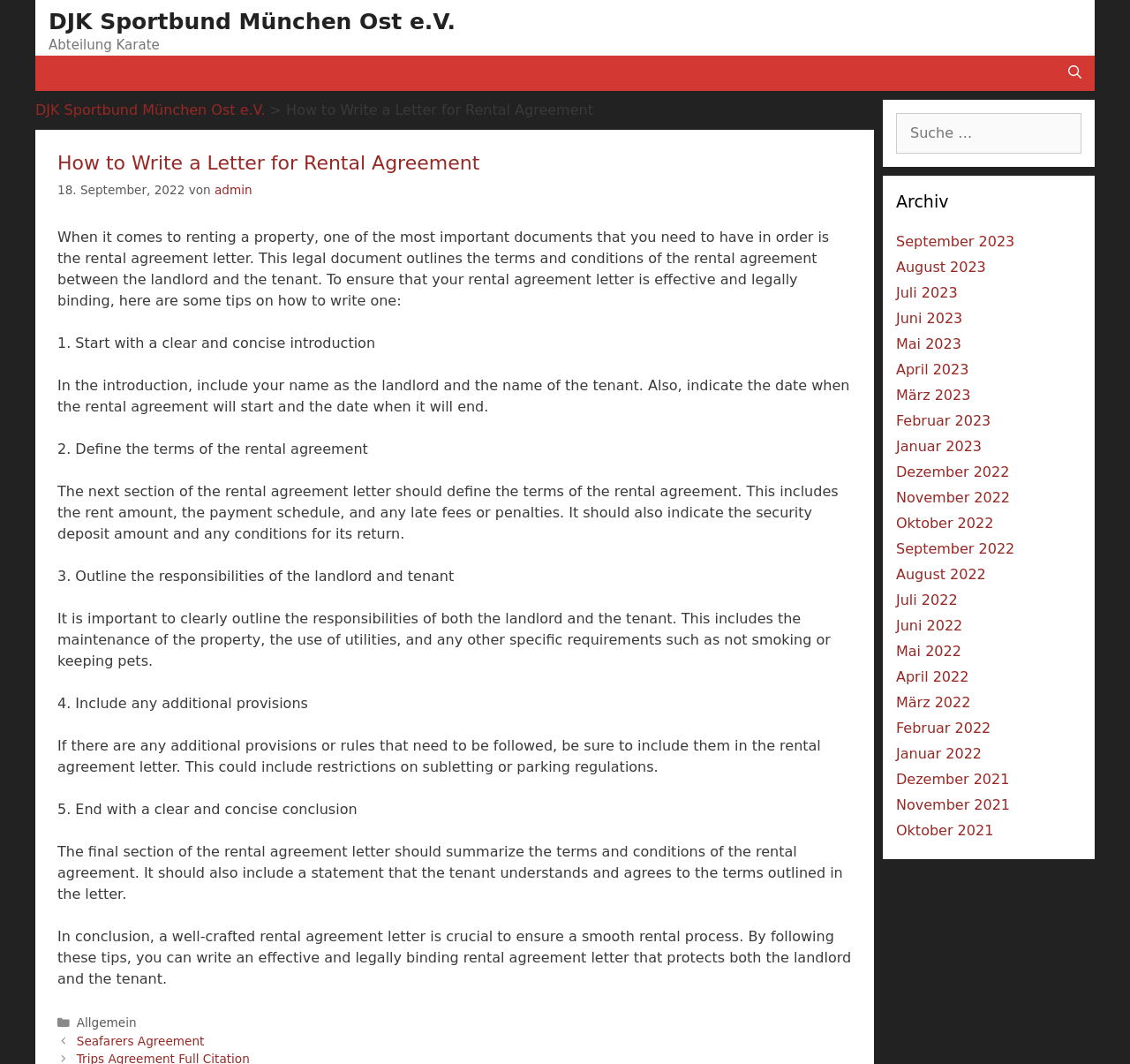Please identify the bounding box coordinates of the clickable area that will fulfill the following instruction: "View September 2022 archives". The coordinates should be in the format of four float numbers between 0 and 1, i.e., [left, top, right, bottom].

[0.793, 0.508, 0.898, 0.524]